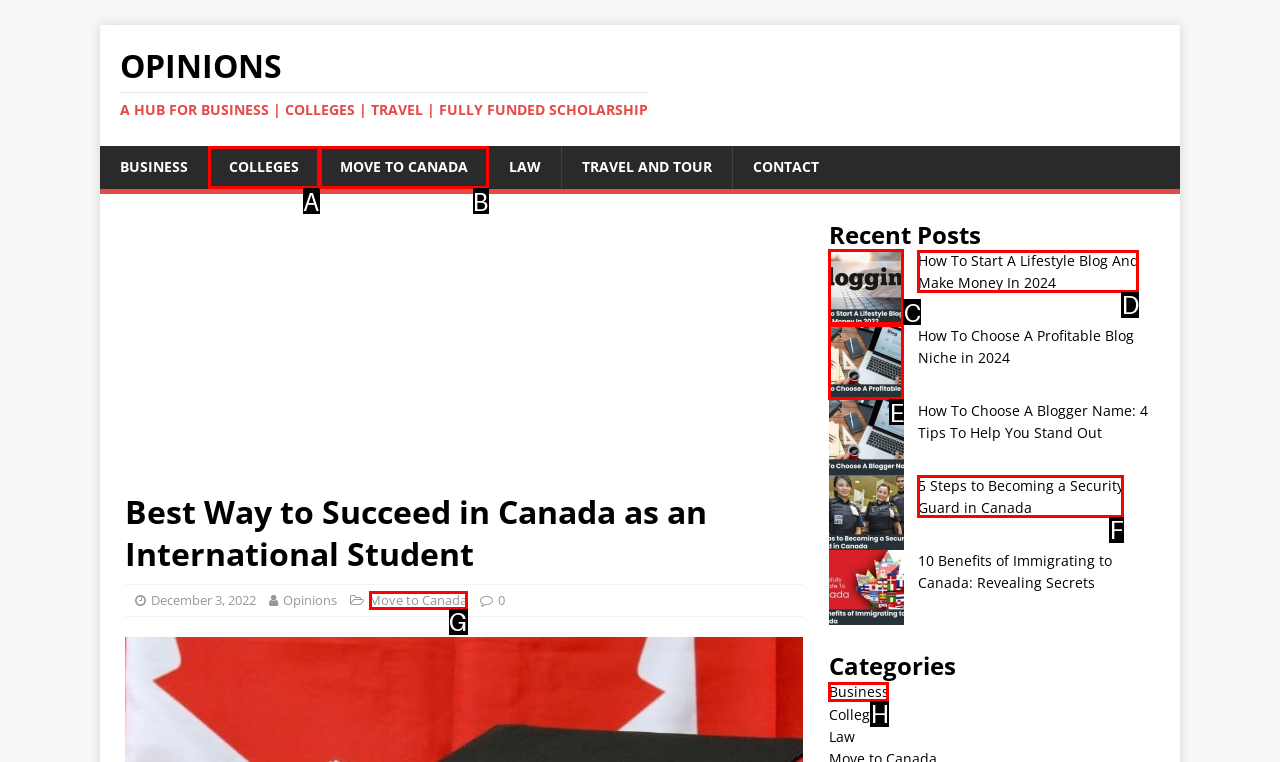Decide which UI element to click to accomplish the task: Share on Facebook
Respond with the corresponding option letter.

None